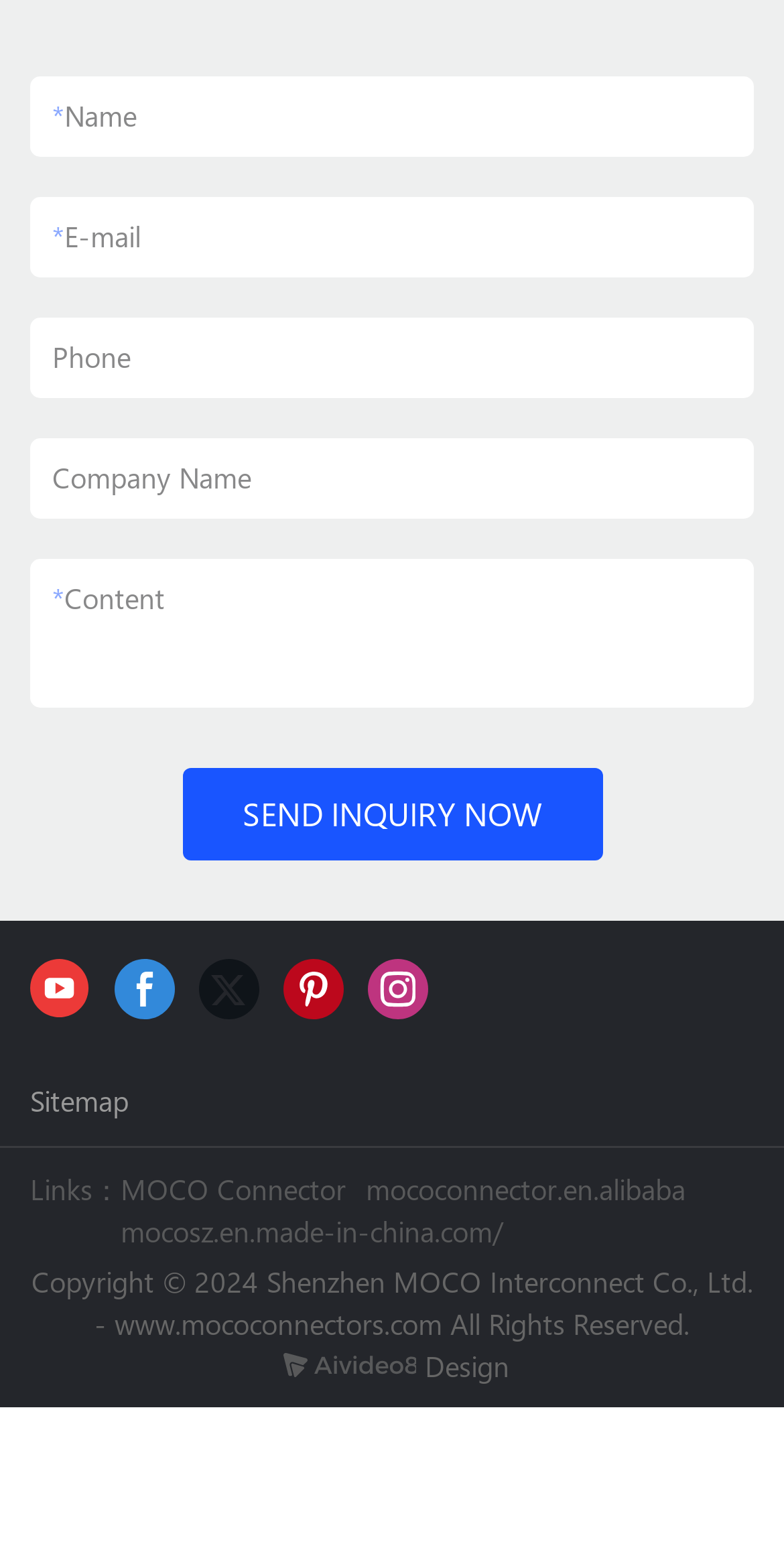Please identify the bounding box coordinates of the area I need to click to accomplish the following instruction: "Go to MOCO Connector".

[0.154, 0.756, 0.441, 0.78]